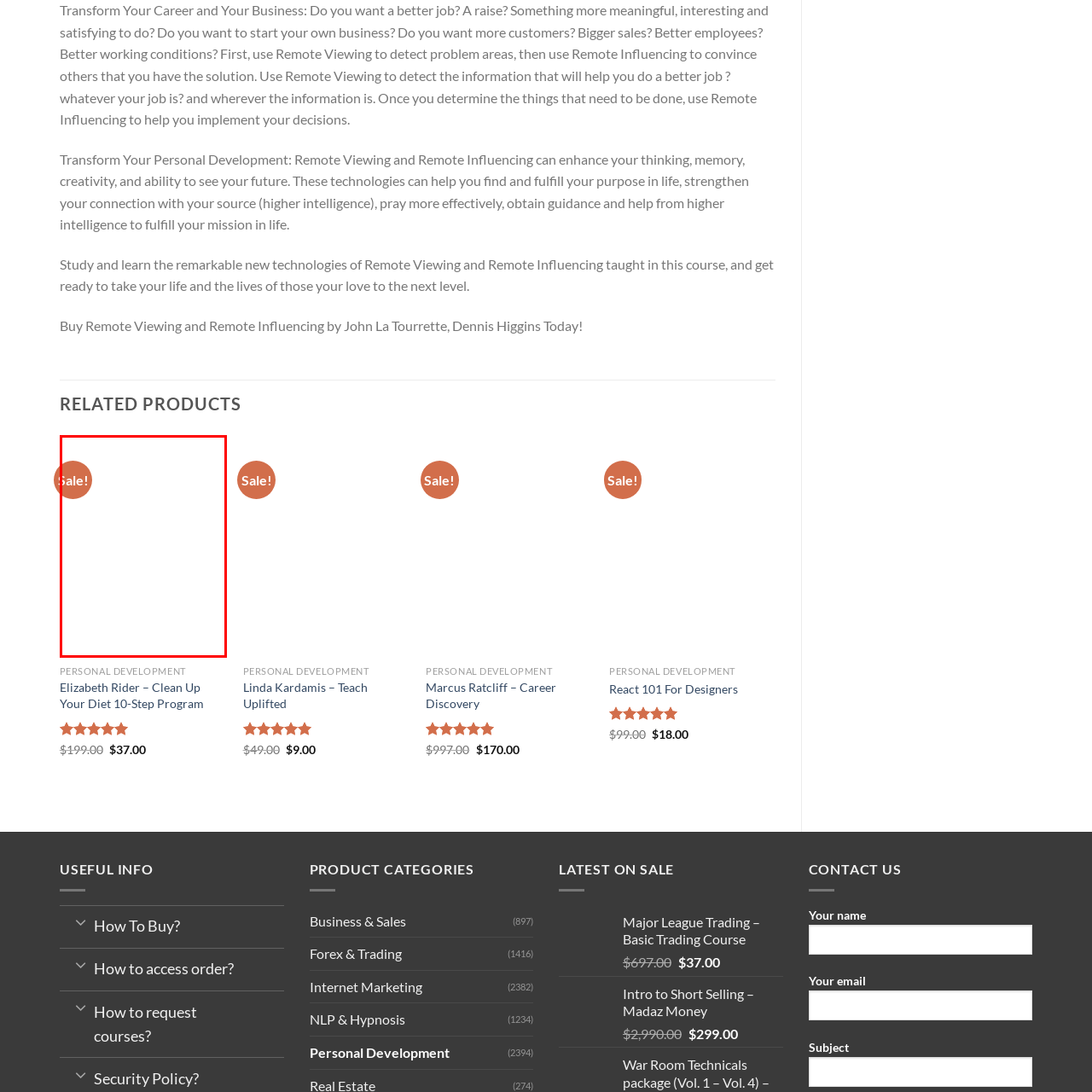What is the purpose of the 'Sale!' badge?
Inspect the image enclosed within the red bounding box and provide a detailed answer to the question, using insights from the image.

The caption explains that this kind of promotional element is commonly used in e-commerce to stimulate interest and drive sales, implying that the 'Sale!' badge serves the same purpose.